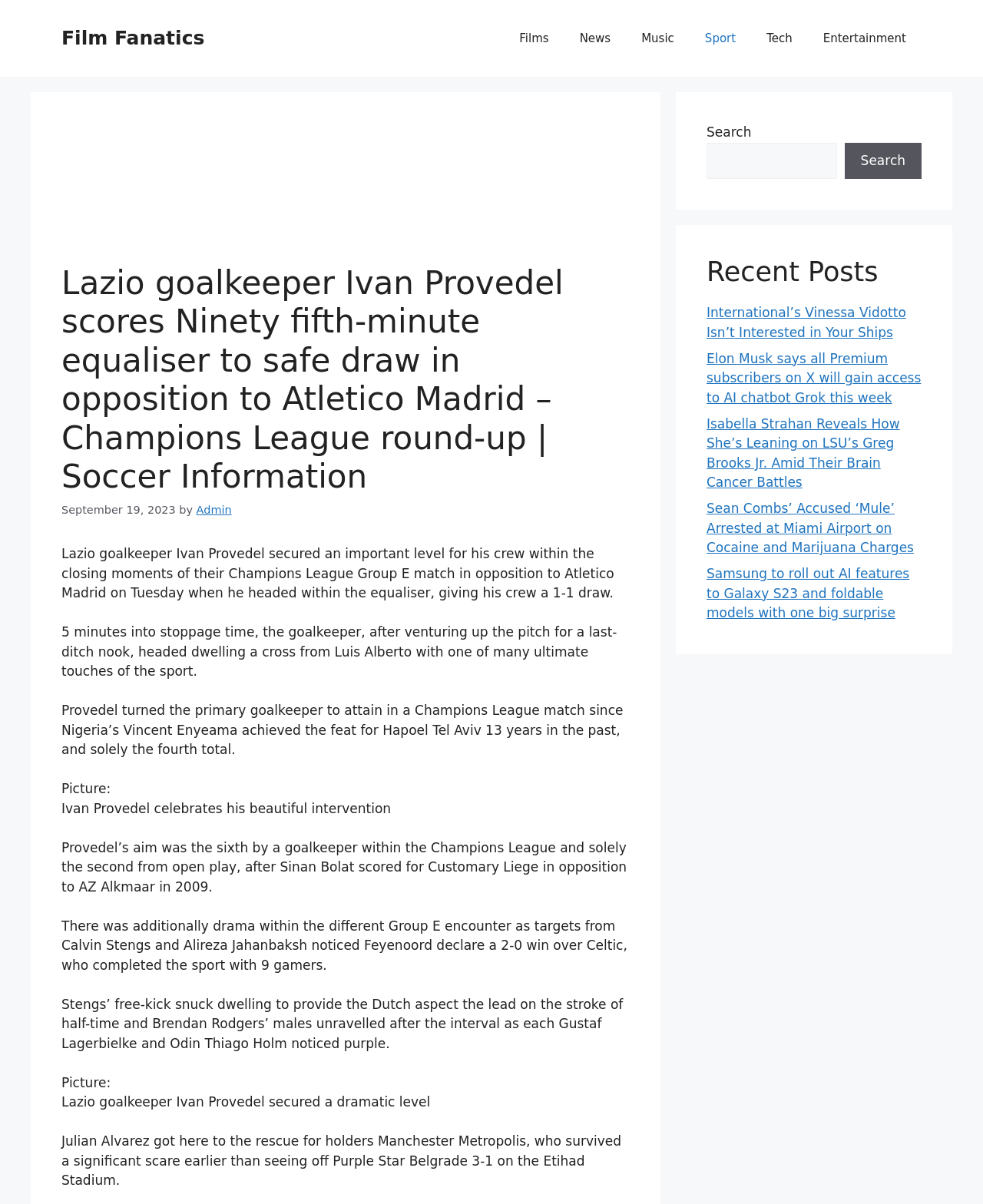Can you give a comprehensive explanation to the question given the content of the image?
What is the name of the team that won 2-0 against Celtic?

The answer can be found in the paragraph that describes the match between Feyenoord and Celtic. It states that 'targets from Calvin Stengs and Alireza Jahanbaksh noticed Feyenoord declare a 2-0 win over Celtic'. This implies that the team that won 2-0 against Celtic is Feyenoord.